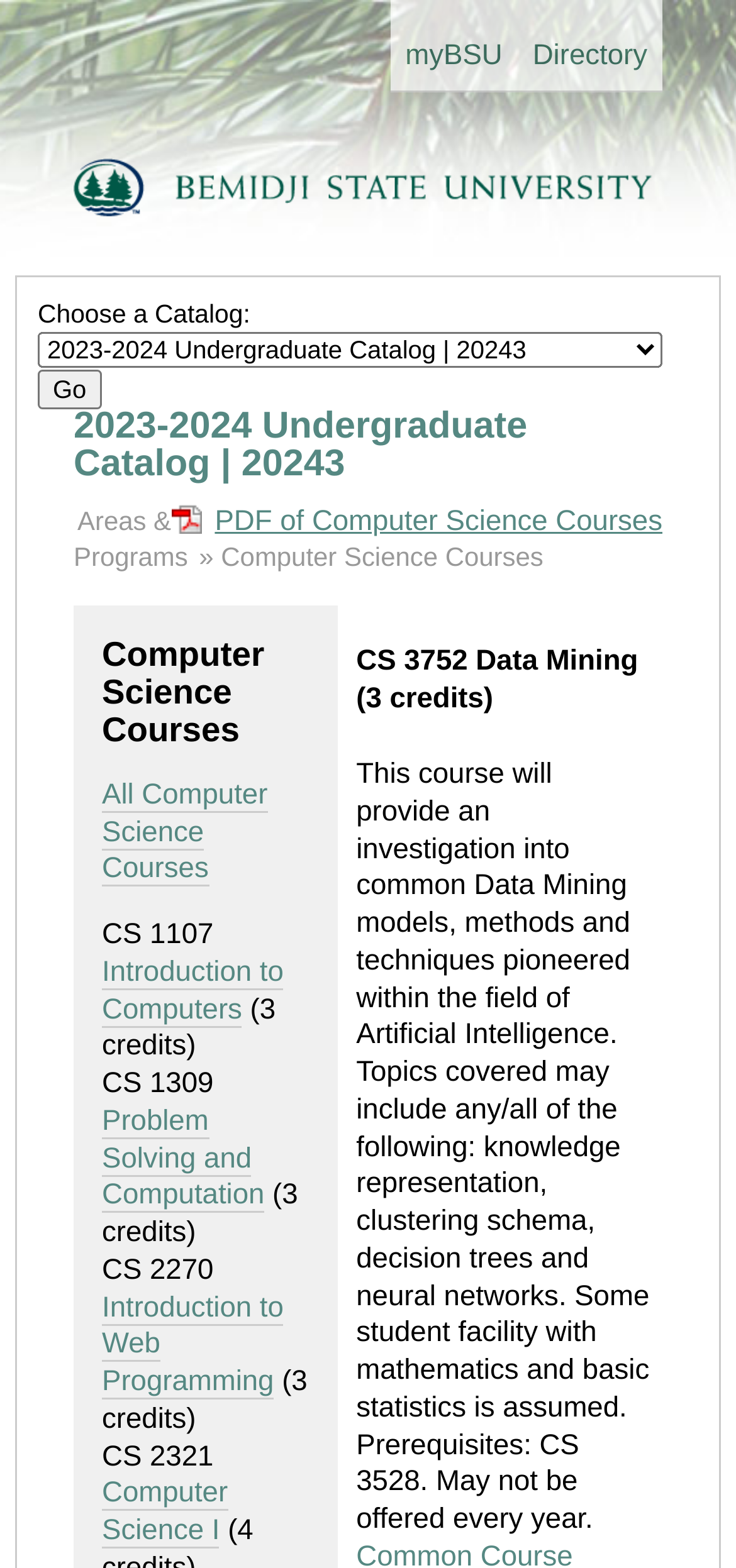From the webpage screenshot, predict the bounding box of the UI element that matches this description: "myBSU".

[0.53, 0.0, 0.703, 0.059]